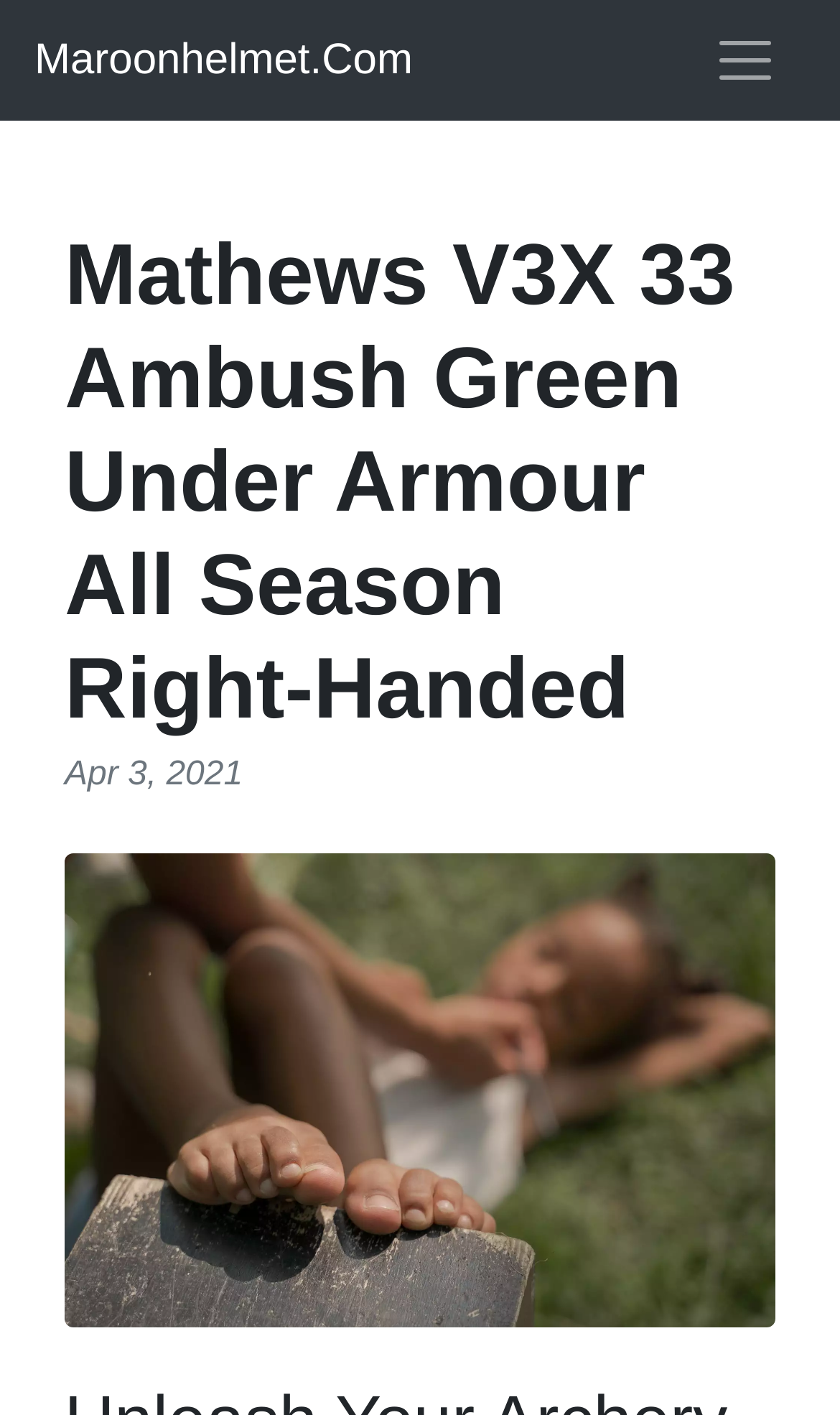Provide a brief response to the question below using a single word or phrase: 
What is the color of the bow?

Ambush Green